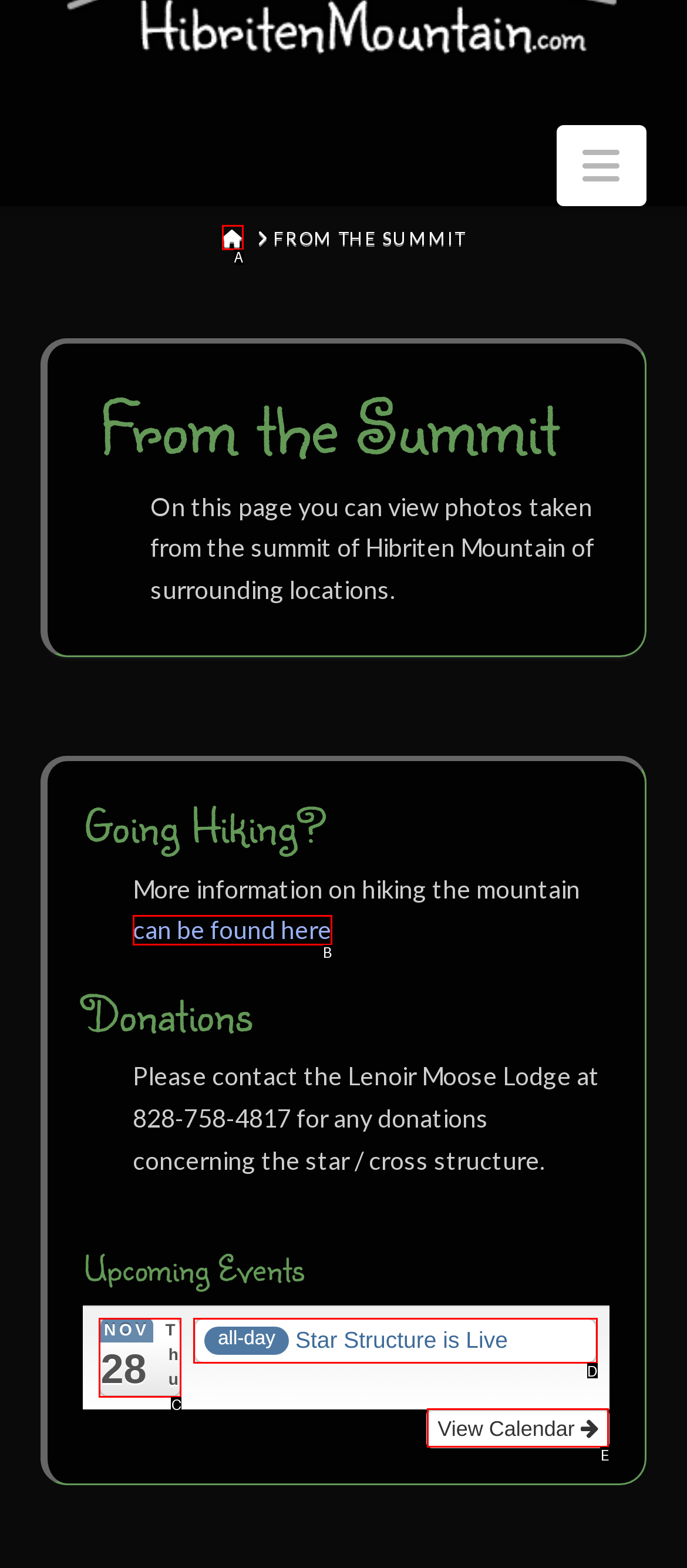Choose the HTML element that matches the description: Nov 28 Thu
Reply with the letter of the correct option from the given choices.

C